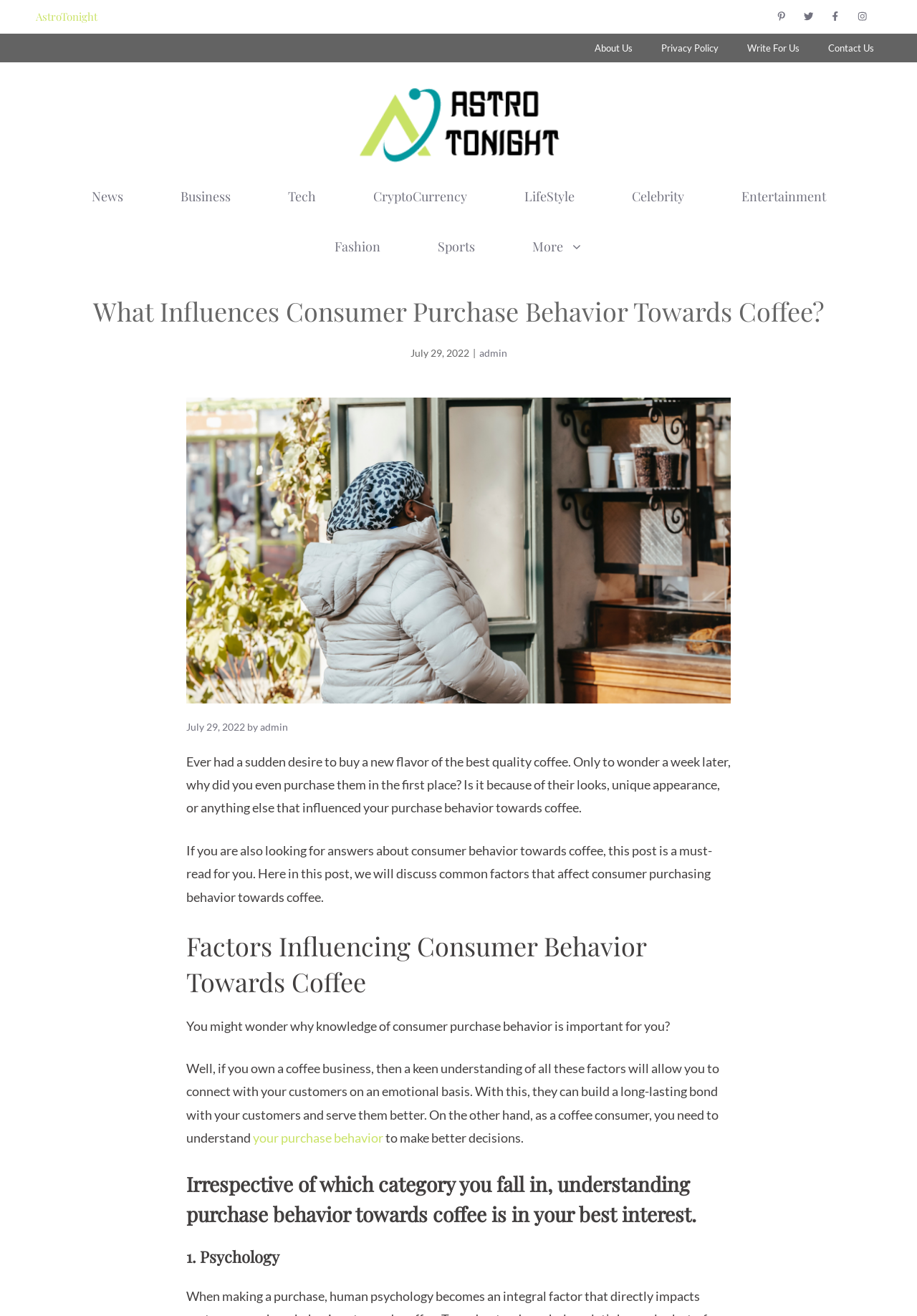Please identify the bounding box coordinates of the clickable element to fulfill the following instruction: "Check the date of the article". The coordinates should be four float numbers between 0 and 1, i.e., [left, top, right, bottom].

[0.447, 0.263, 0.511, 0.273]